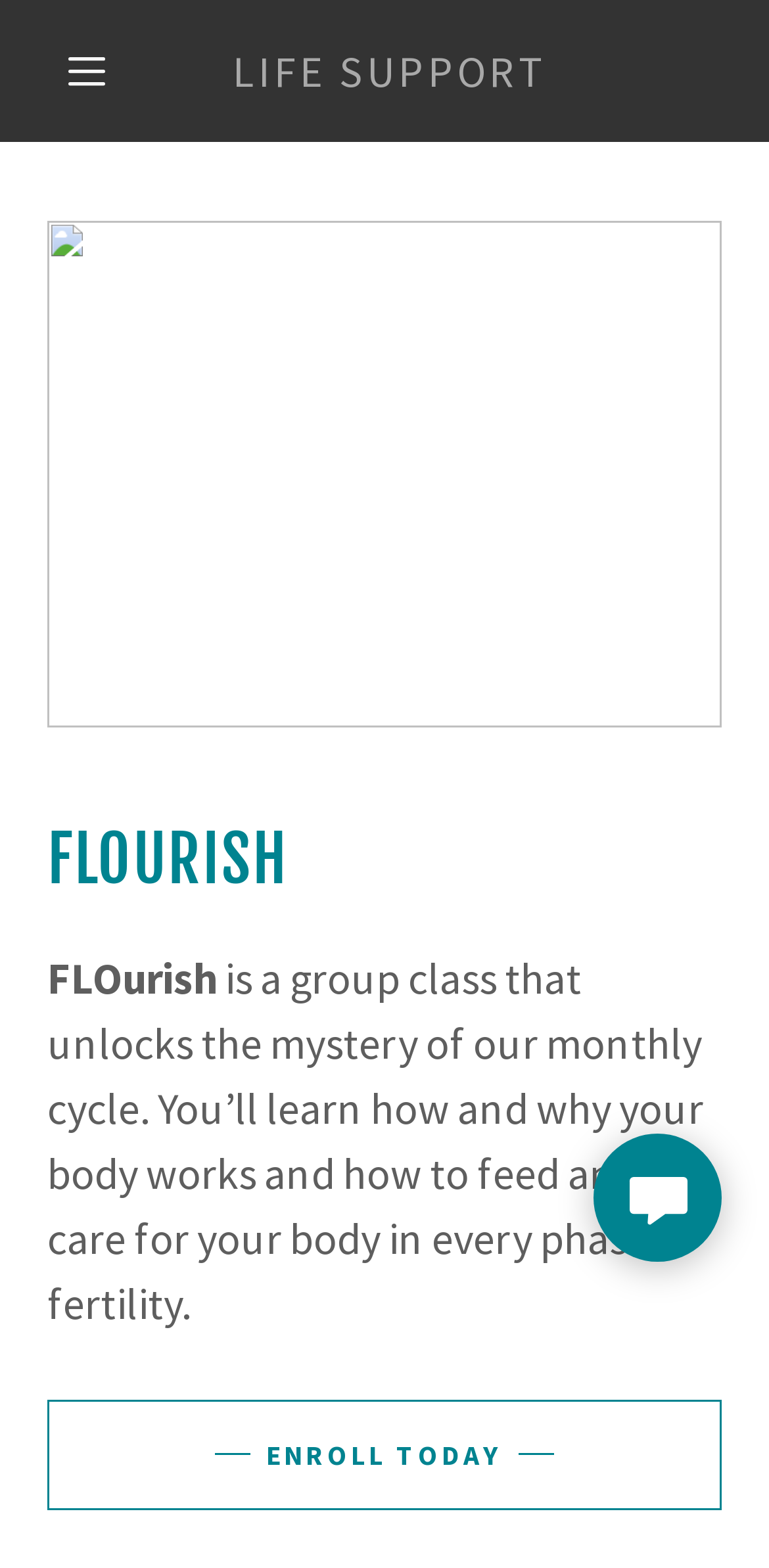Provide the bounding box coordinates for the UI element that is described by this text: "Life SupportLife SupportLife SupportLife Support". The coordinates should be in the form of four float numbers between 0 and 1: [left, top, right, bottom].

[0.164, 0.029, 0.851, 0.062]